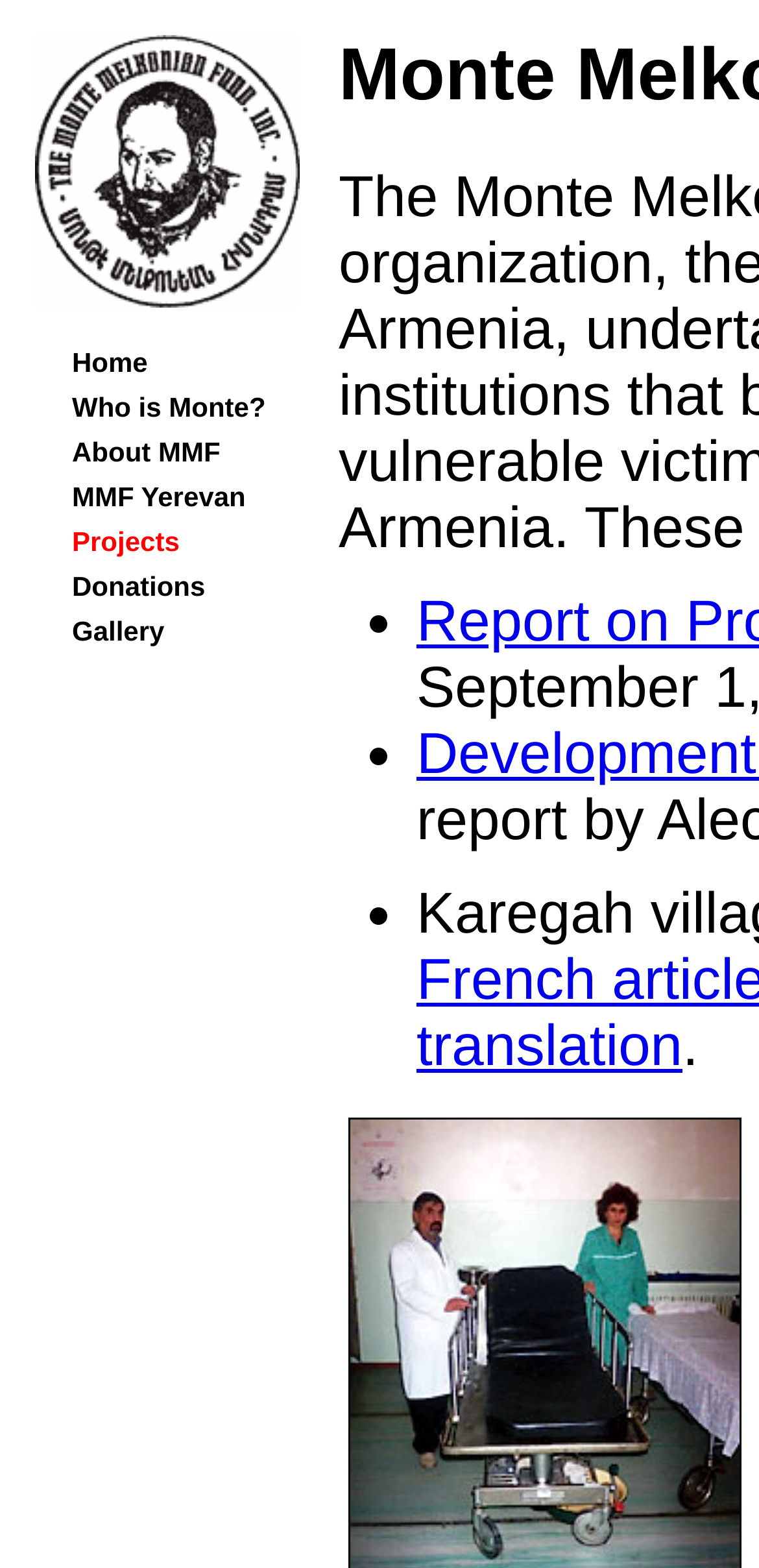Identify and provide the bounding box coordinates of the UI element described: "MMF Yerevan". The coordinates should be formatted as [left, top, right, bottom], with each number being a float between 0 and 1.

[0.095, 0.307, 0.324, 0.327]